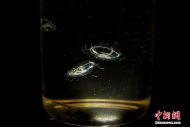Offer a comprehensive description of the image.

The image showcases a jar filled with water in which three rare freshwater jellyfish, known as *Craspedacusta sowerbyi*, are seen floating gracefully. These jellyfish are characterized by their translucent bodies and delicate, ring-like structures that reflect light, creating a beautiful and ethereal appearance. Hailing from Hainan, China, this species is often noted for its intriguing life cycle and is typically found in both freshwater and brackish environments. The photo captures the serene ambiance of the jellyfish in their aquatic habitat, emphasizing their unique morphology and the tranquil essence of the natural world.